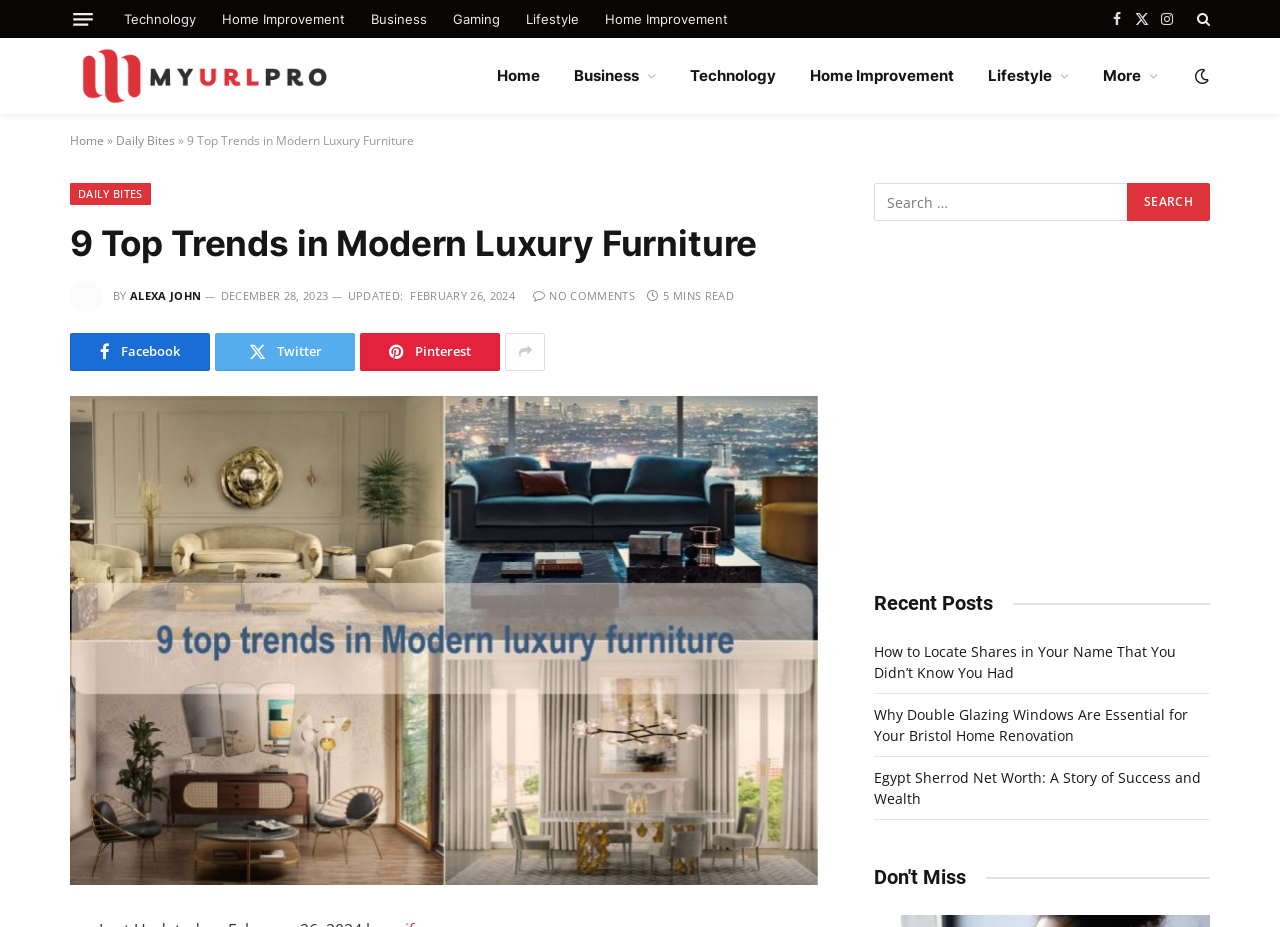Give a one-word or one-phrase response to the question:
What is the category of the article?

Home Improvement